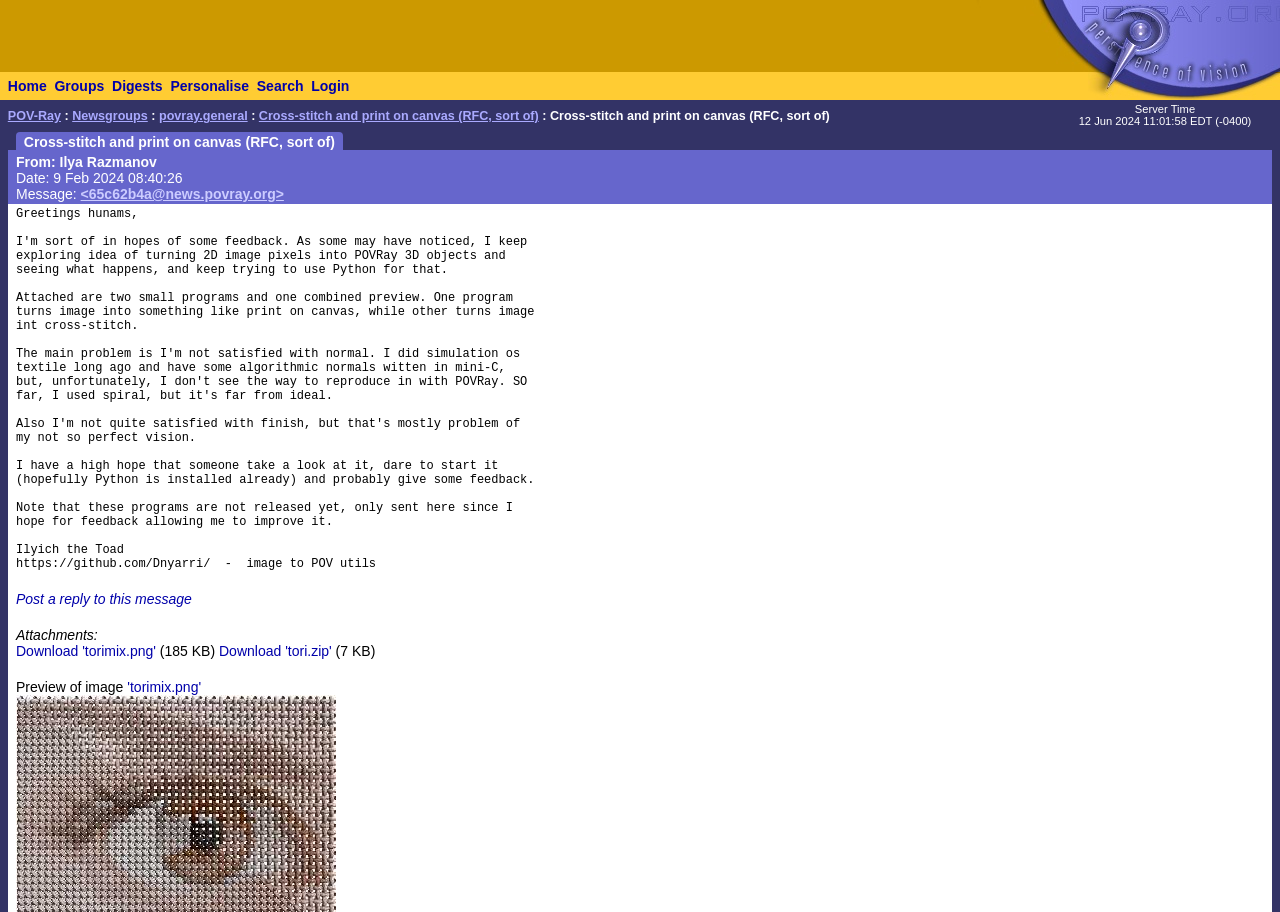Give a comprehensive overview of the webpage, including key elements.

This webpage appears to be a forum or discussion board related to POV-Ray, a 3D rendering software. At the top of the page, there is a navigation menu with links to "Home", "Groups", "Digests", "Personalise", "Search", and "Login". Below this menu, the page is divided into two main sections.

On the left side, there is a table of contents with links to various newsgroups, including "povray.general", which is the current selected group. The title of the current discussion thread, "Cross-stitch and print on canvas (RFC, sort of)", is displayed prominently.

On the right side, there is a table displaying information about the current message, including the author's name, "Ilya Razmanov", the date and time of the message, and a link to the message itself. Below this table, there is a preview of the message content, which includes text and links to attachments, such as images and zip files. There are also links to post a reply to the message and to download the attachments.

At the bottom of the page, there is a footer section with links to navigate to other parts of the forum, including the ability to post a new message or reply to the current one.